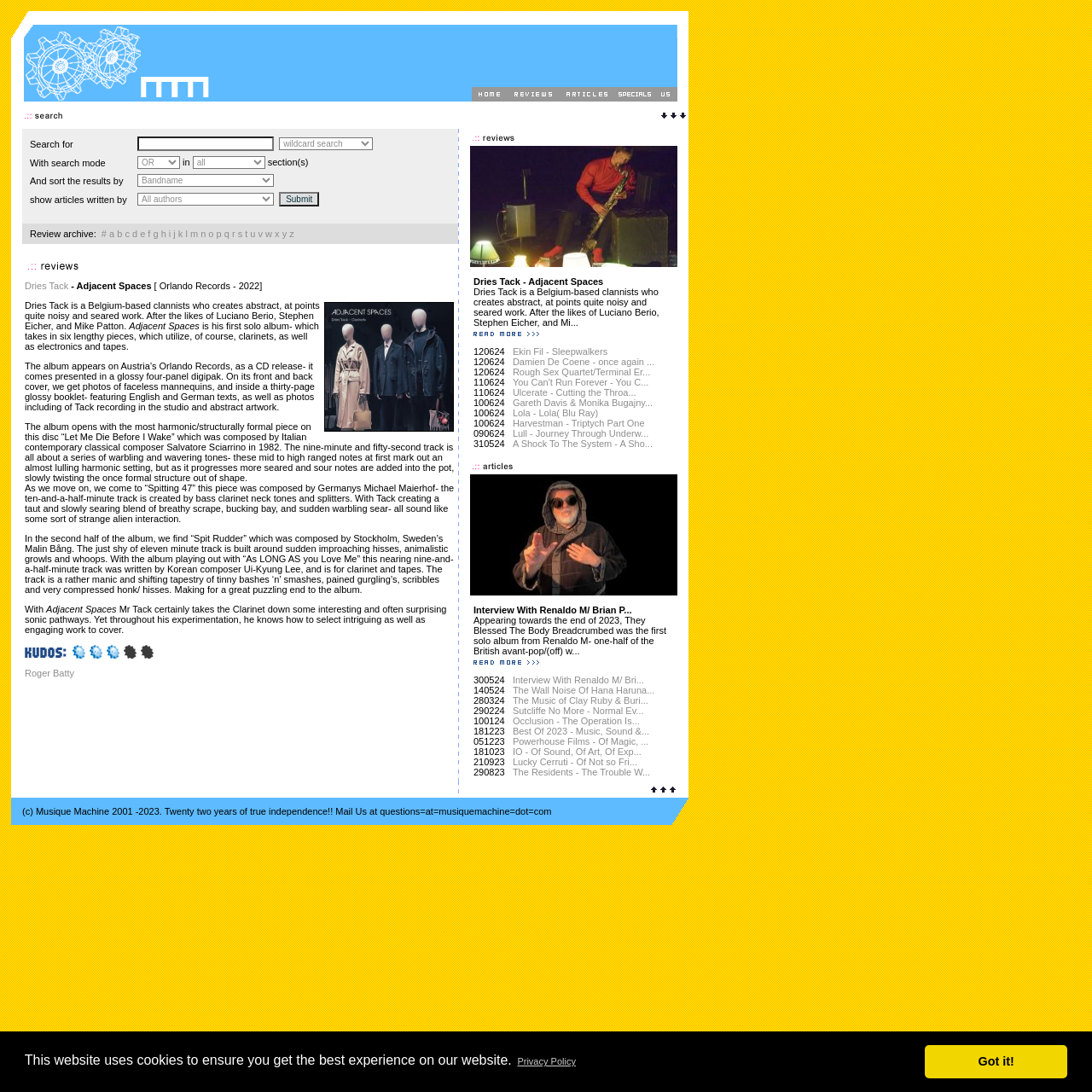Please specify the bounding box coordinates of the element that should be clicked to execute the given instruction: 'click the Reviews Button'. Ensure the coordinates are four float numbers between 0 and 1, expressed as [left, top, right, bottom].

[0.465, 0.085, 0.512, 0.095]